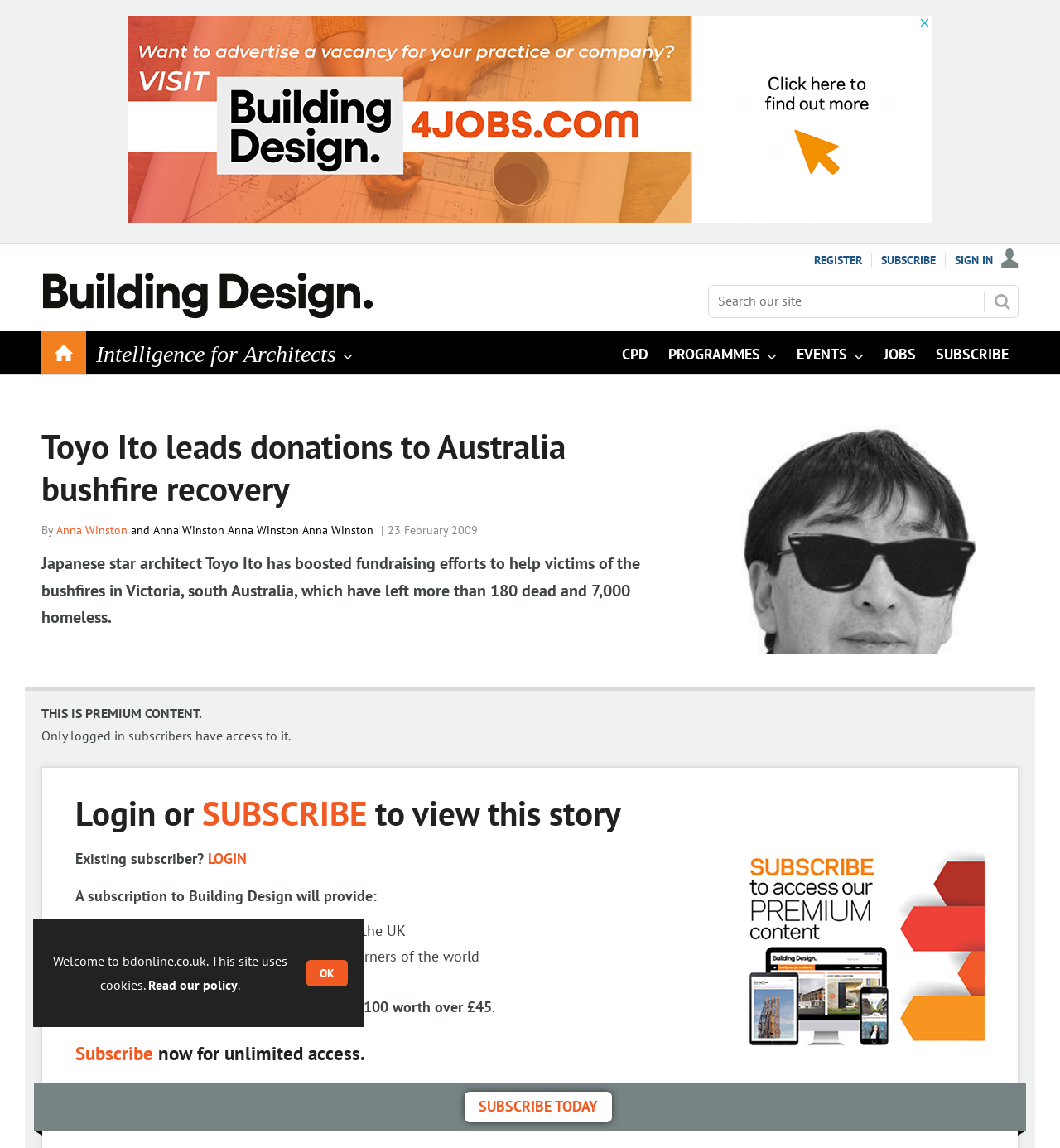Please answer the following question using a single word or phrase: 
What is the region where the bushfires occurred?

Victoria, south Australia